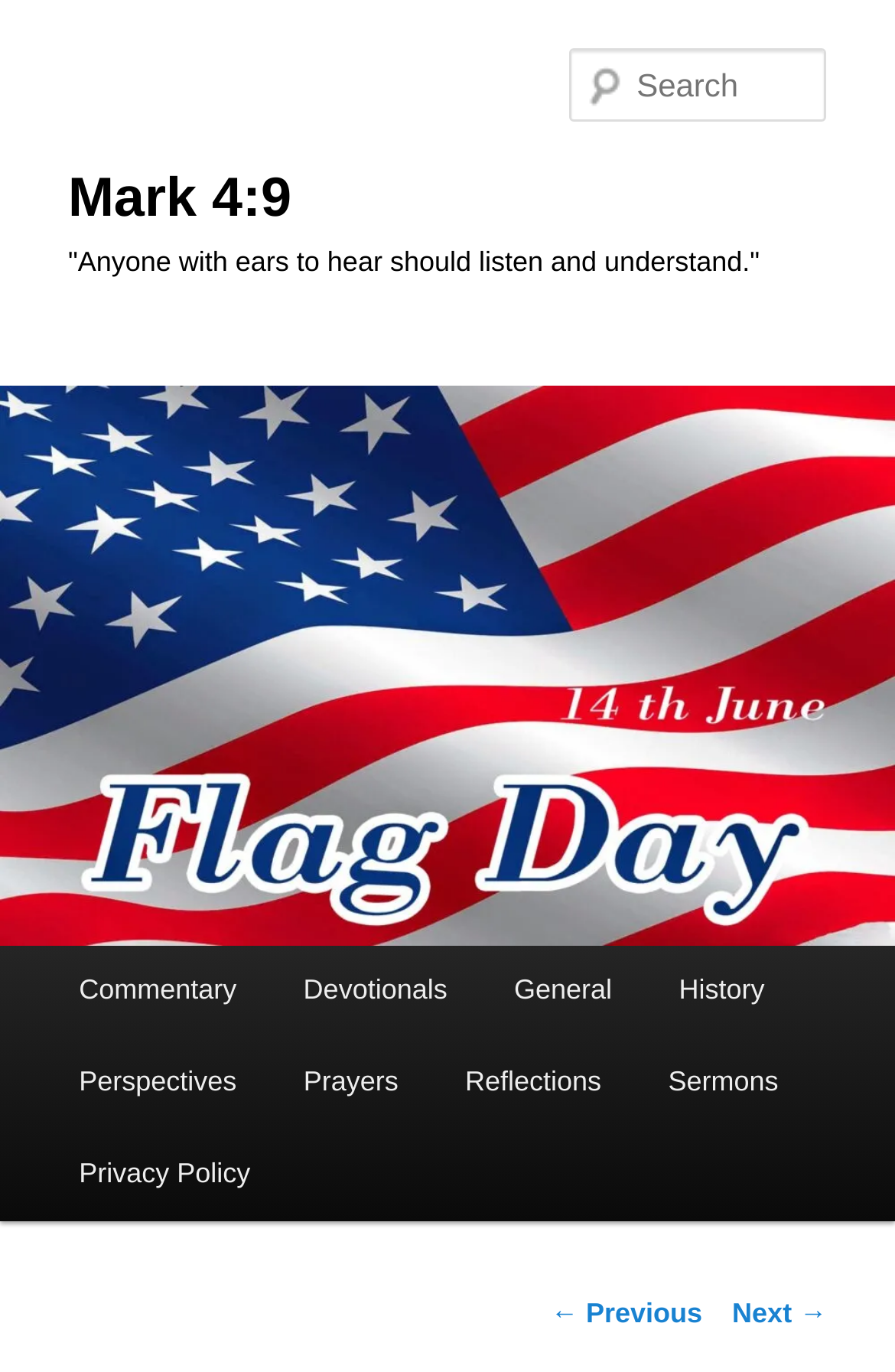Please find and report the bounding box coordinates of the element to click in order to perform the following action: "Learn about the history". The coordinates should be expressed as four float numbers between 0 and 1, in the format [left, top, right, bottom].

[0.721, 0.689, 0.892, 0.756]